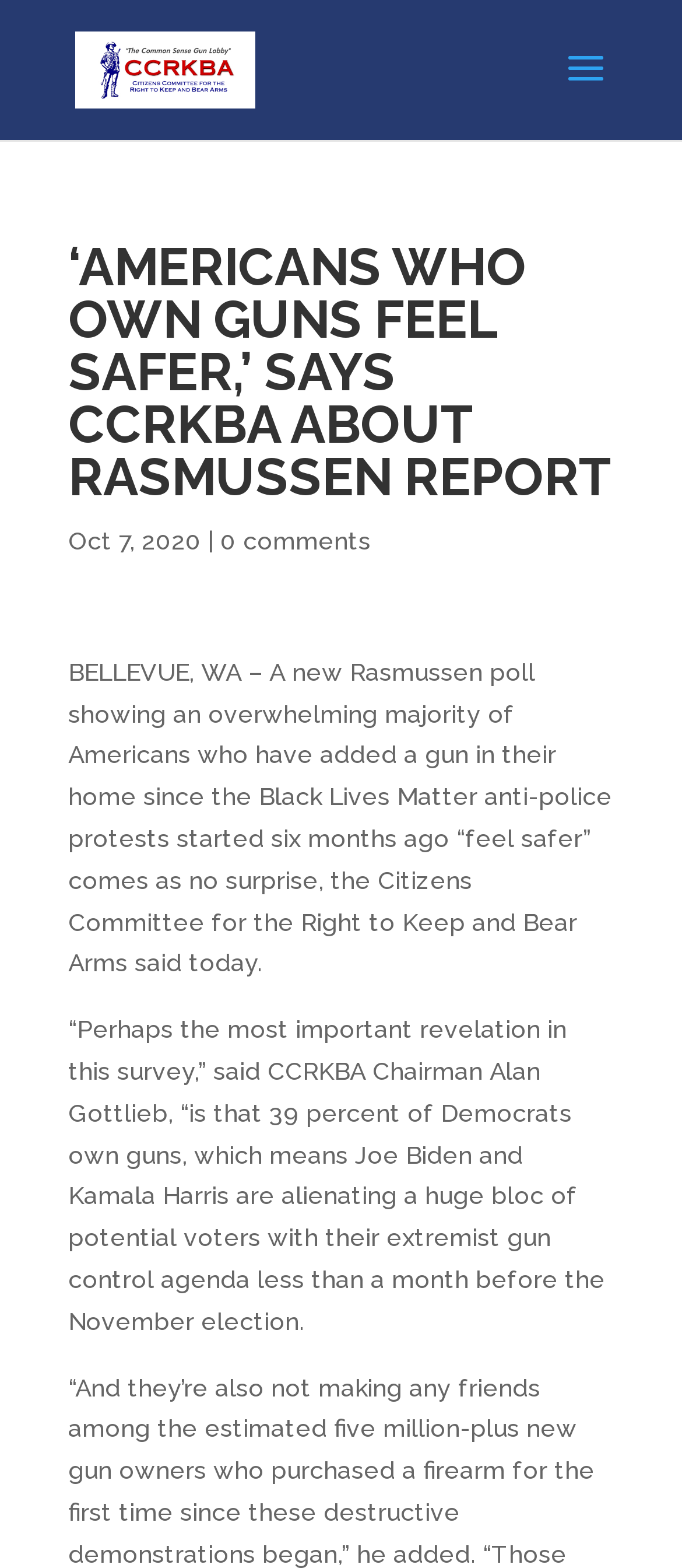What is the date of the article?
Please respond to the question with a detailed and well-explained answer.

I found the date of the article by looking at the static text element with the content 'Oct 7, 2020' which is located below the main heading and above the article content.